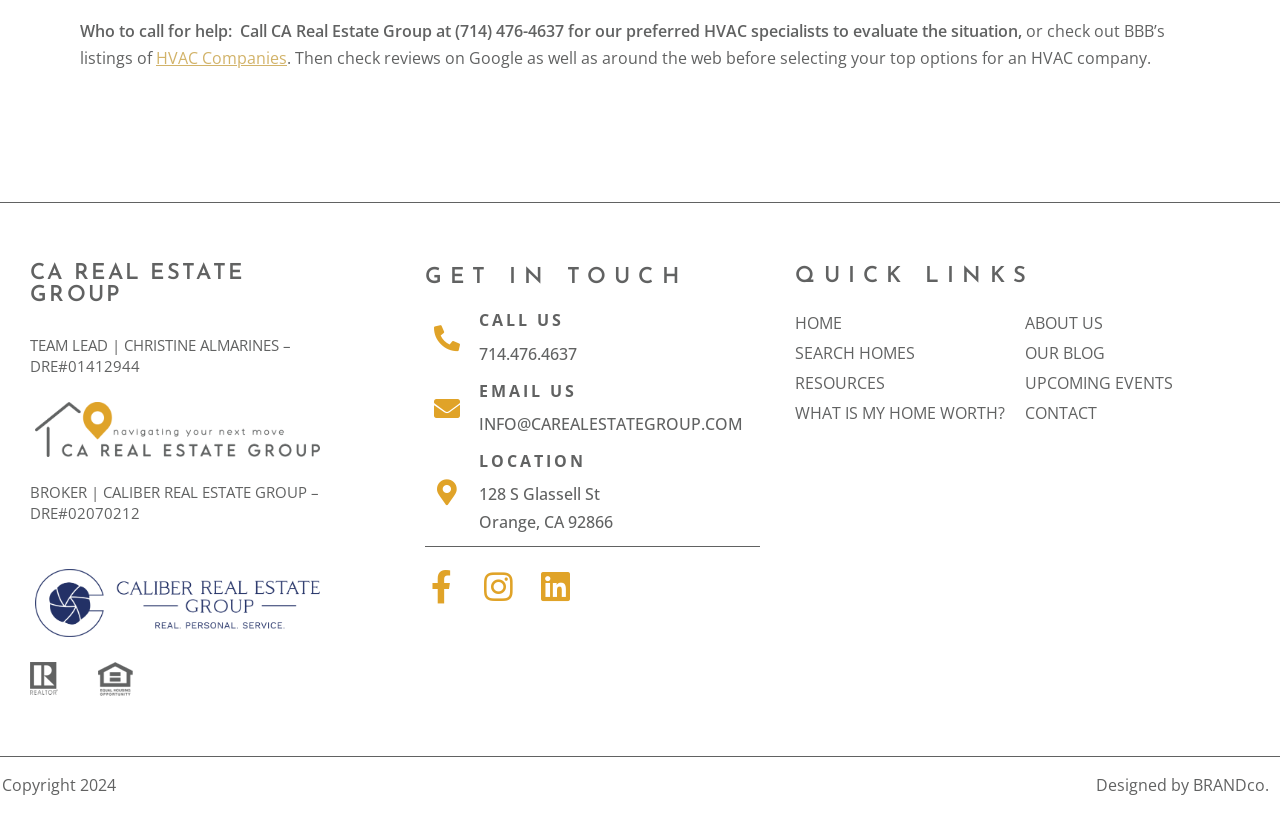Please provide a one-word or phrase answer to the question: 
What is the location of CA Real Estate Group?

128 S Glassell St, Orange, CA 92866